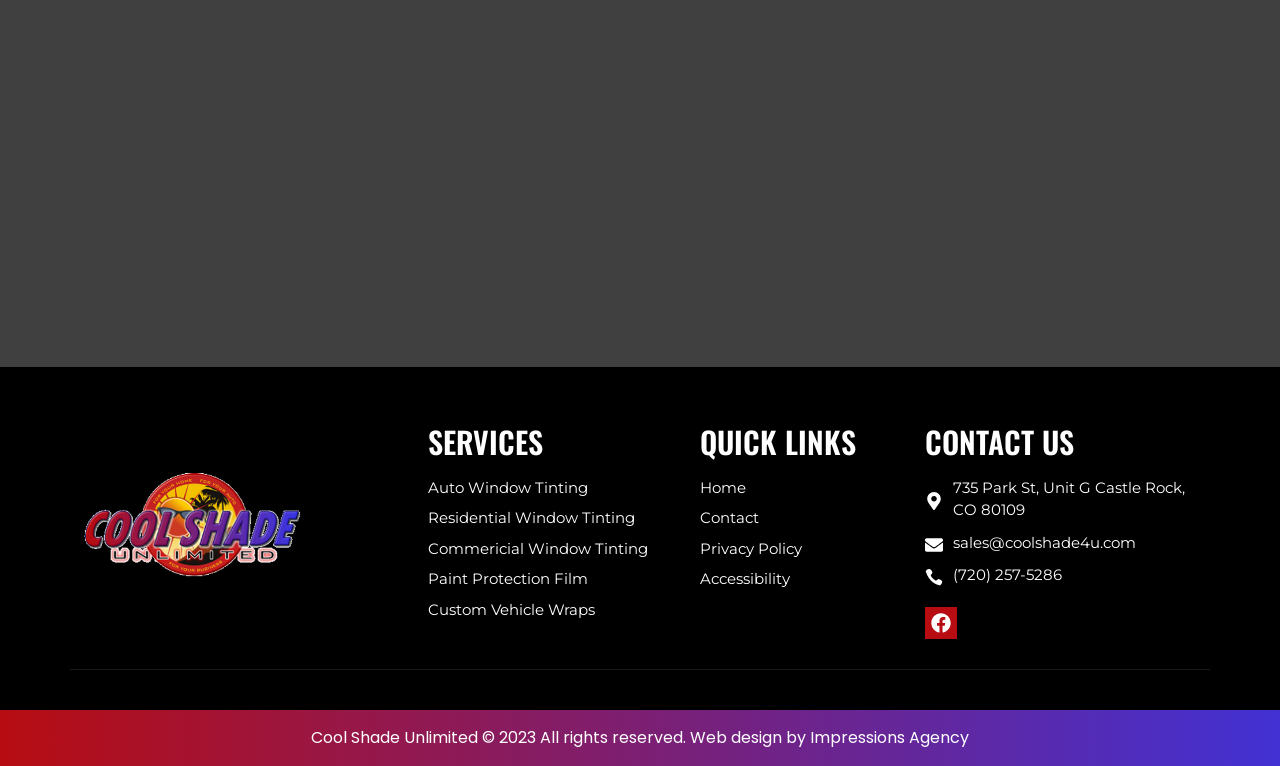Provide the bounding box coordinates for the specified HTML element described in this description: "Residential Window Tinting". The coordinates should be four float numbers ranging from 0 to 1, in the format [left, top, right, bottom].

[0.335, 0.662, 0.547, 0.692]